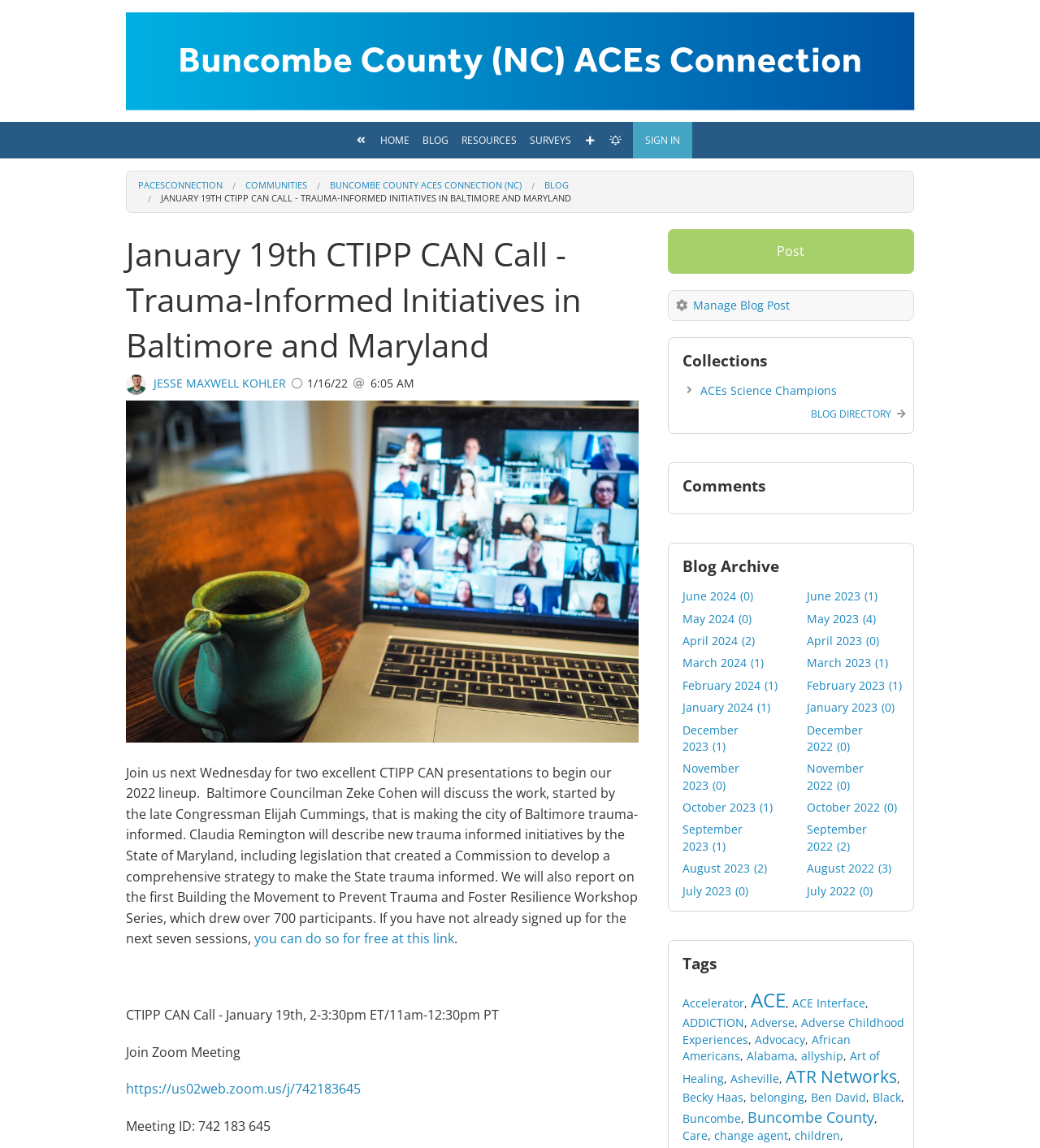What is the name of the councilman who will discuss the work started by the late Congressman Elijah Cummings?
Using the information from the image, provide a comprehensive answer to the question.

I found this information by reading the text on the webpage, which states 'Baltimore Councilman Zeke Cohen will discuss the work, started by the late Congressman Elijah Cummings, that is making the city of Baltimore trauma-informed.'